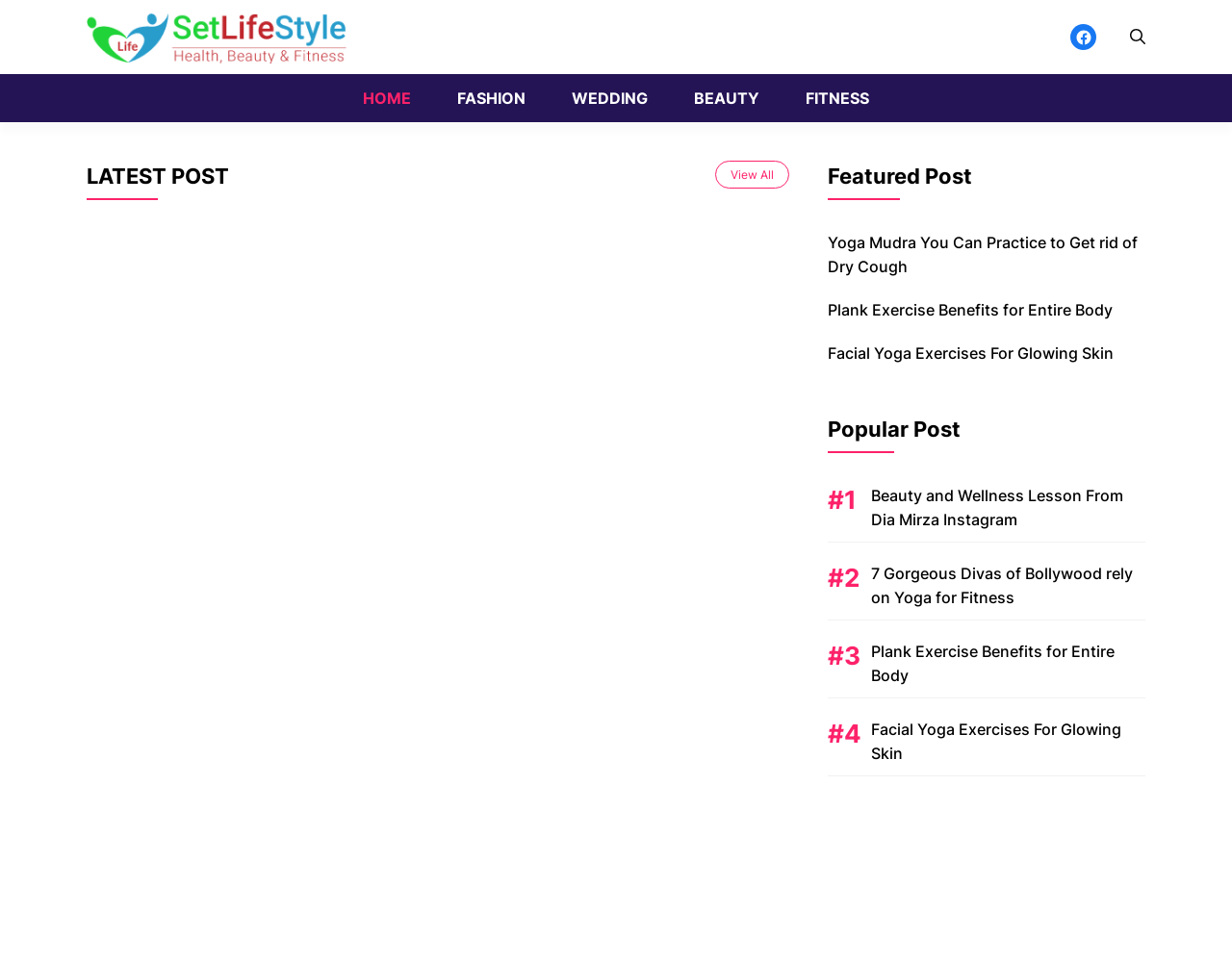What is the purpose of the 'Open search' button?
Answer the question with a single word or phrase derived from the image.

To search the website